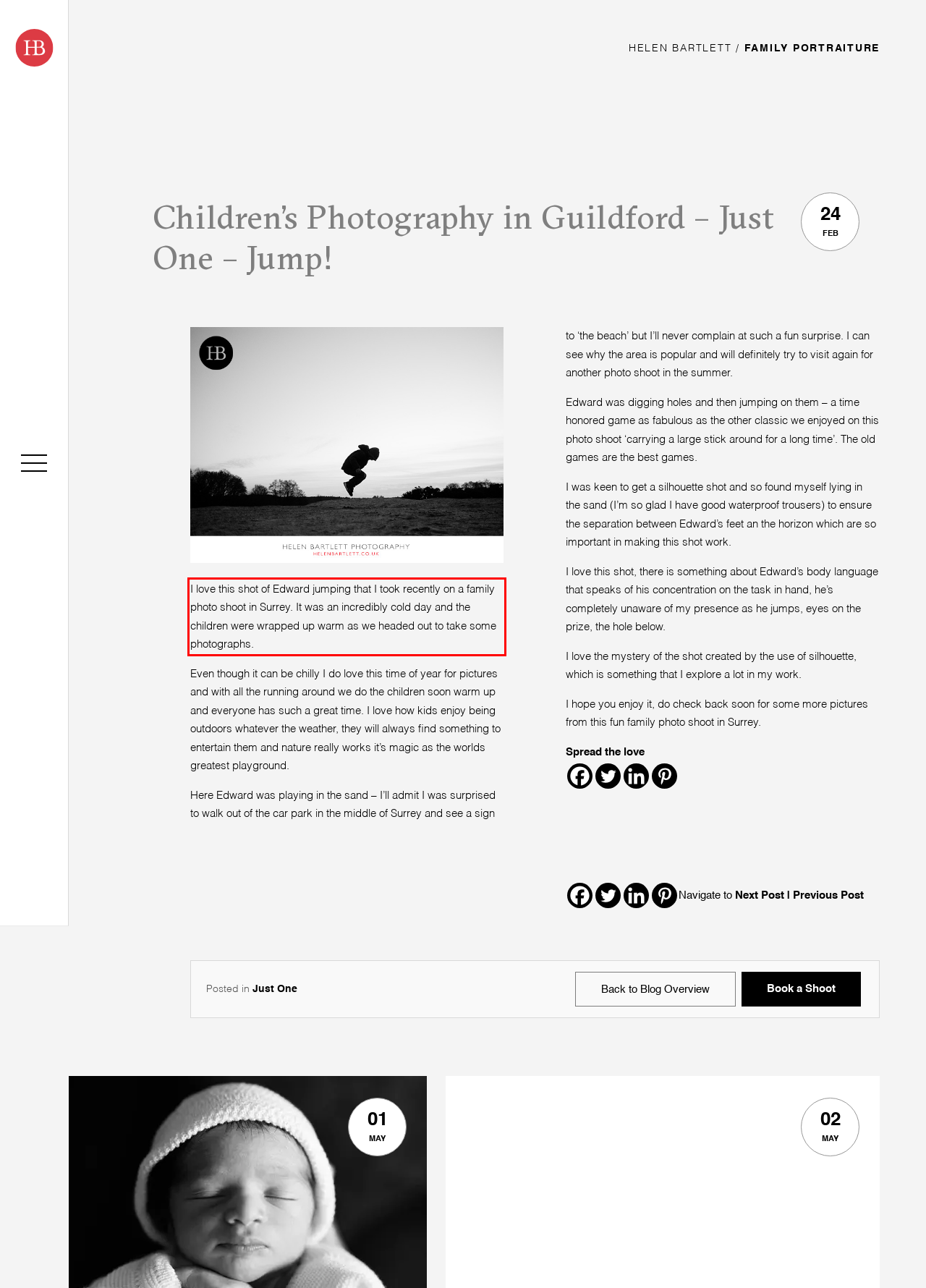Identify and extract the text within the red rectangle in the screenshot of the webpage.

I love this shot of Edward jumping that I took recently on a family photo shoot in Surrey. It was an incredibly cold day and the children were wrapped up warm as we headed out to take some photographs.